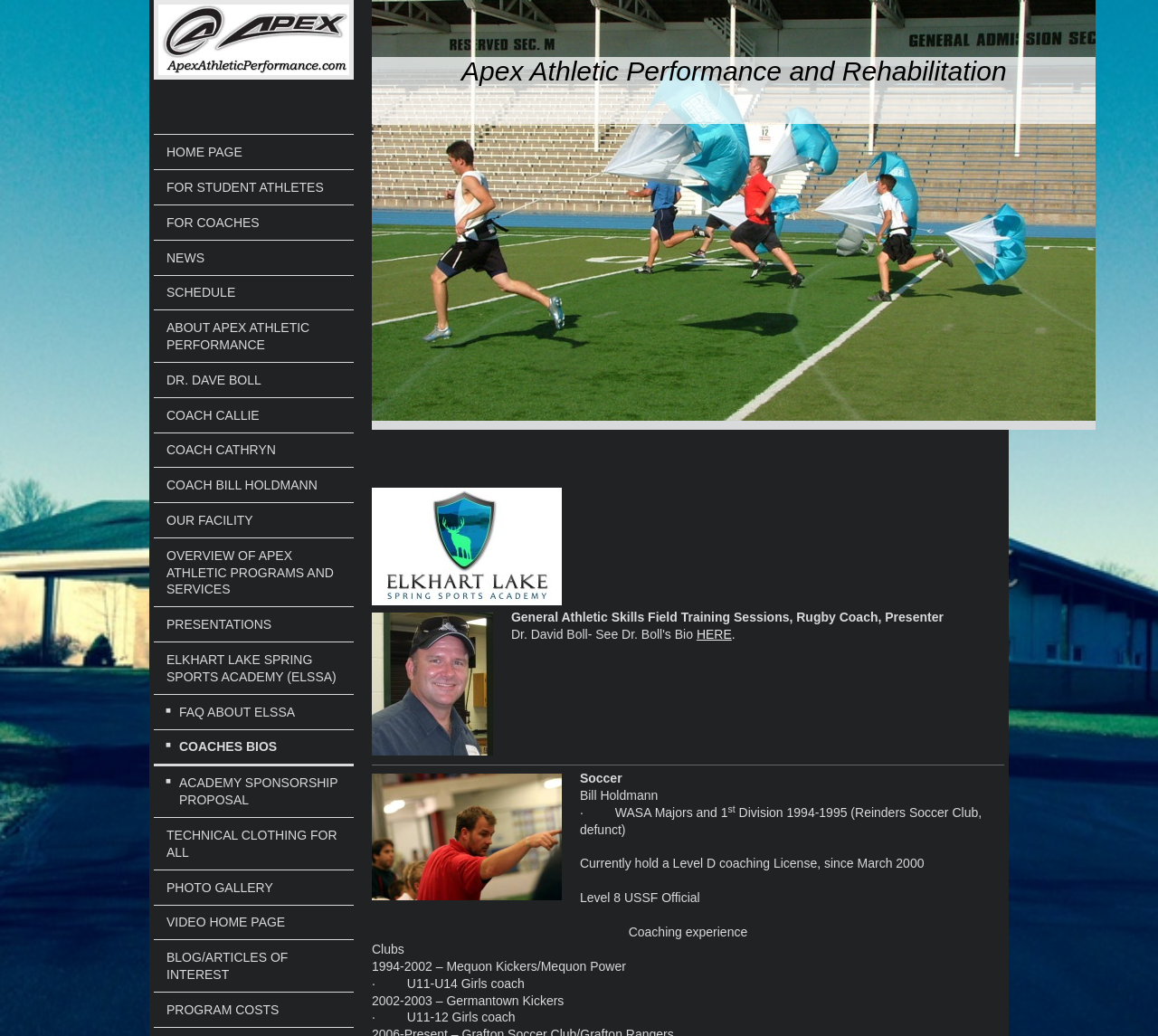Detail the various sections and features of the webpage.

The webpage is about Apex Athletic Performance and Rehabilitation, a website focused on athletic training, performance, and rehabilitation. At the top of the page, there is a navigation menu with 21 links, including "HOME PAGE", "FOR STUDENT ATHLETES", "FOR COACHES", "NEWS", "SCHEDULE", and others. These links are aligned vertically and take up a significant portion of the left side of the page.

On the right side of the page, there is a logo with the text "Apex Athletic Performance and Rehabilitation" written in a horizontal line. Below the logo, there are three sections with coaches' information. The first section has a heading "General Athletic Skills Field Training Sessions" and describes a coach's background, including their rugby coaching experience and presentation skills. The second section is about a soccer coach, Bill Holdmann, and lists his coaching experience, including his time with the Reinders Soccer Club and his Level D coaching license. The third section appears to be a continuation of the second section, listing more of Bill Holdmann's coaching experience and certifications.

Throughout the page, there are several links and text sections, but the main focus is on the coaches' bios and their athletic backgrounds. The overall layout is organized, with clear headings and concise text, making it easy to navigate and find specific information.